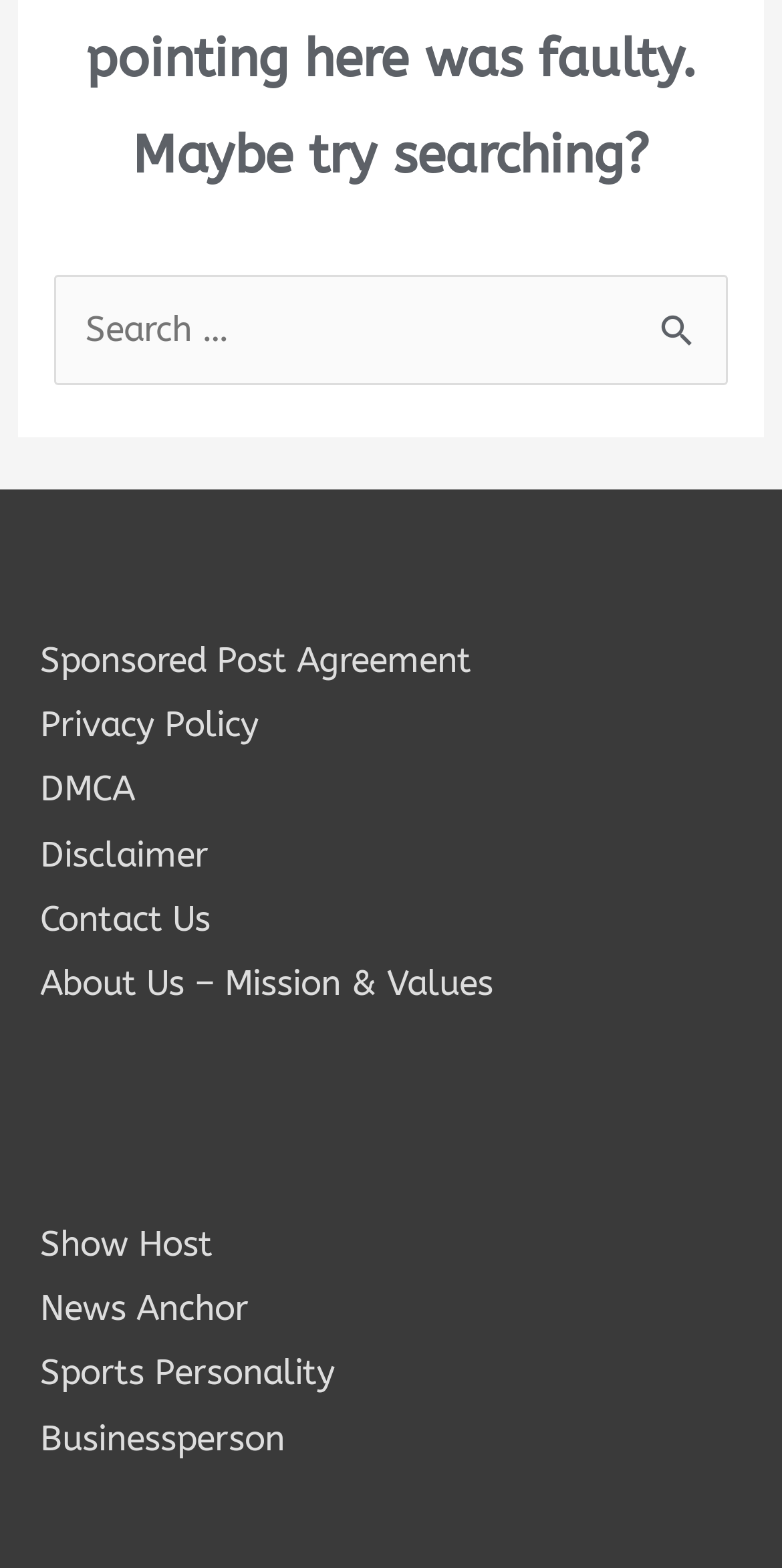Determine the bounding box coordinates for the UI element with the following description: "Sports Personality". The coordinates should be four float numbers between 0 and 1, represented as [left, top, right, bottom].

[0.051, 0.863, 0.428, 0.89]